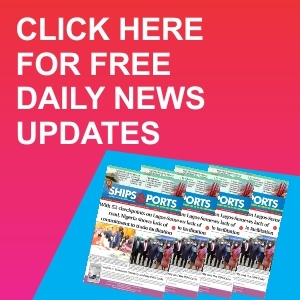Generate a descriptive account of all visible items and actions in the image.

The image promotes "Ships & Ports," a source for maritime news, inviting users to click for free daily news updates. It features a bold, eye-catching design with a gradient background ranging from pink to red, enhancing visibility and engagement. The foreground displays multiple copies of the publication, emphasizing the importance of staying updated on key maritime issues. This resource is crucial for those interested in maritime affairs, trade, and transport logistics.